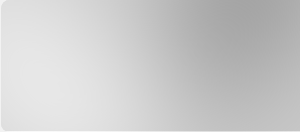Please answer the following question using a single word or phrase: 
Who is the target audience for this product?

Tech enthusiasts